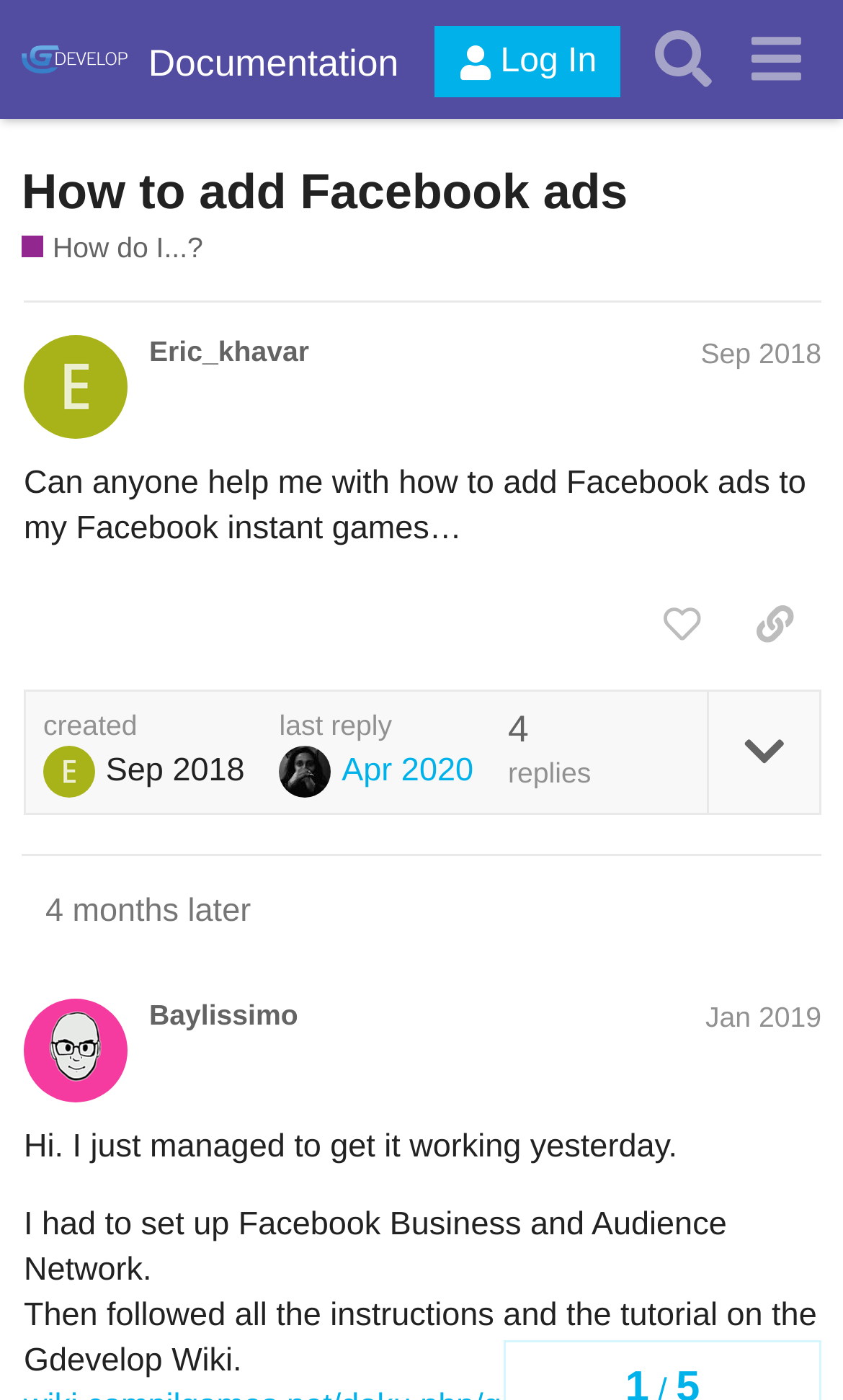Please predict the bounding box coordinates (top-left x, top-left y, bottom-right x, bottom-right y) for the UI element in the screenshot that fits the description: How to add Facebook ads

[0.026, 0.116, 0.745, 0.156]